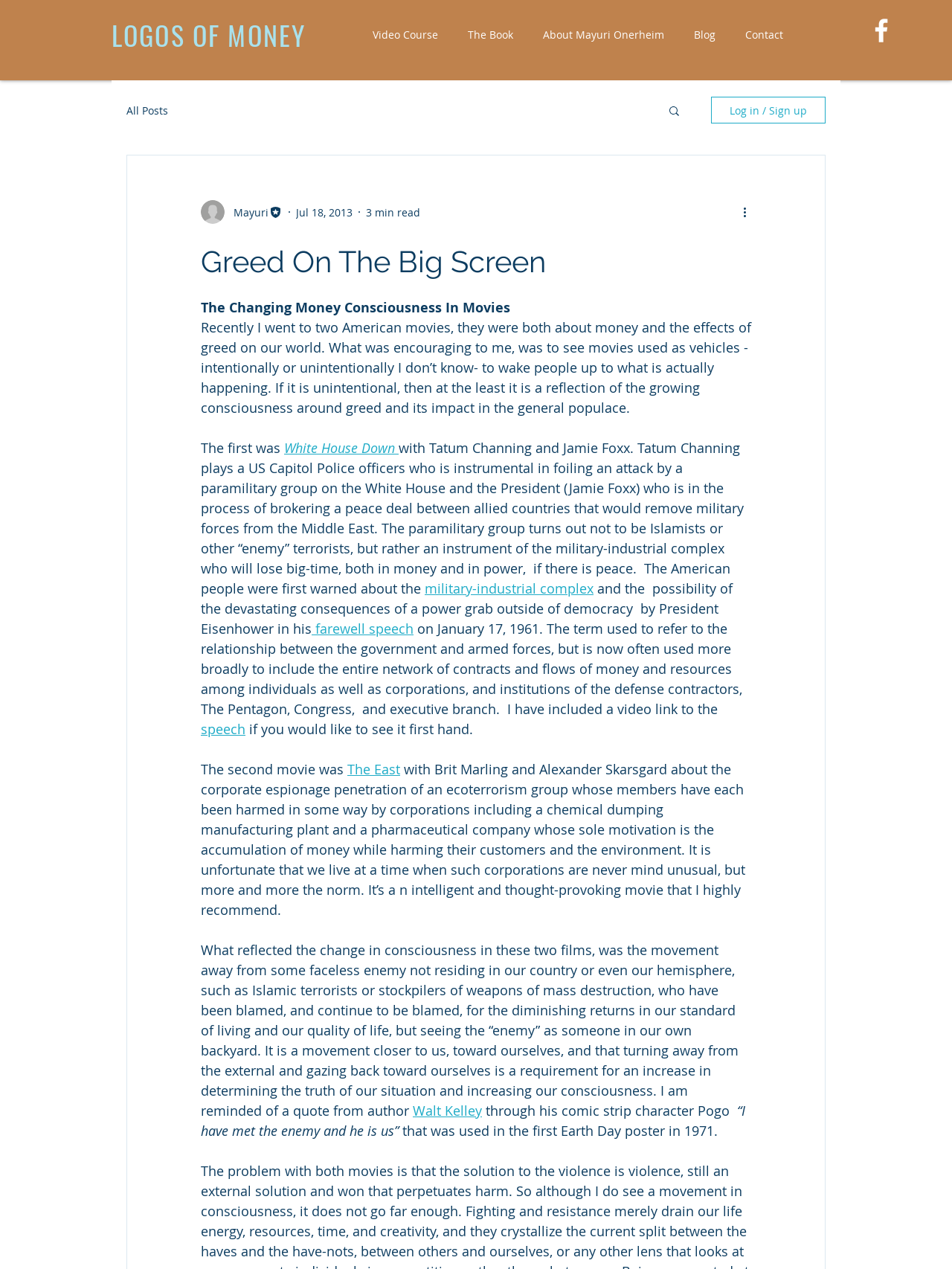Using the information in the image, could you please answer the following question in detail:
What is the quote mentioned in the blog post from author Walt Kelley?

I determined the quote by reading the text of the blog post, which mentions a quote from author Walt Kelley through his comic strip character Pogo, and the quote is 'I have met the enemy and he is us'.